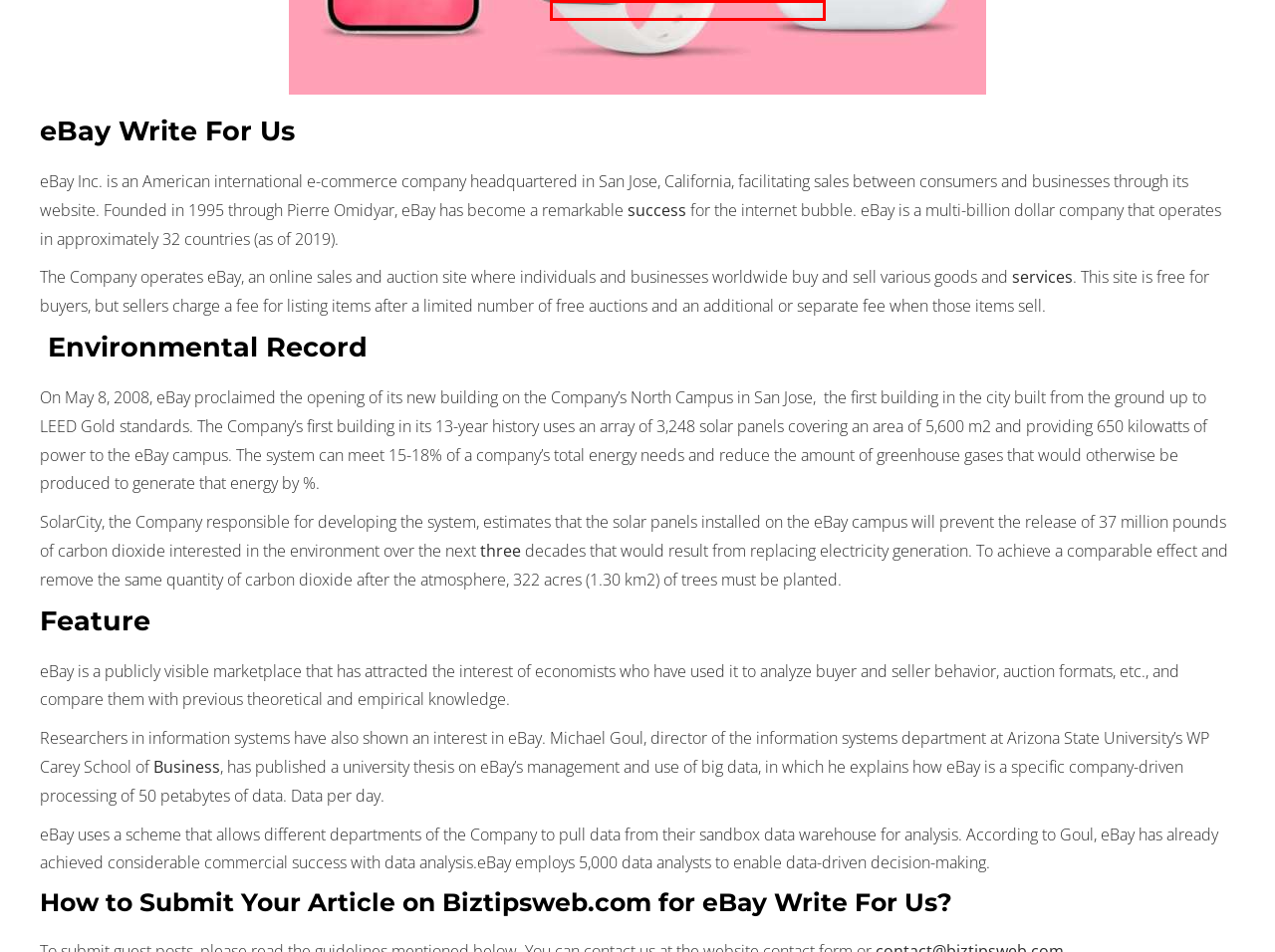You have a screenshot of a webpage where a red bounding box highlights a specific UI element. Identify the description that best matches the resulting webpage after the highlighted element is clicked. The choices are:
A. Our Top 3 Web Hosting Services for your Startup
B. Tyler Auto Finance - Intro, Pros, Cons and More - Biz Tips Web
C. Financial Education - Intro, and More - Biz Tips Web
D. JJ Communication
E. Write For Us - Biz Tips Web
F. Tips For Managing Small Business Finances
G. others Archives - Biz Tips Web
H. Privacy Policy - Biz Tips Web

D